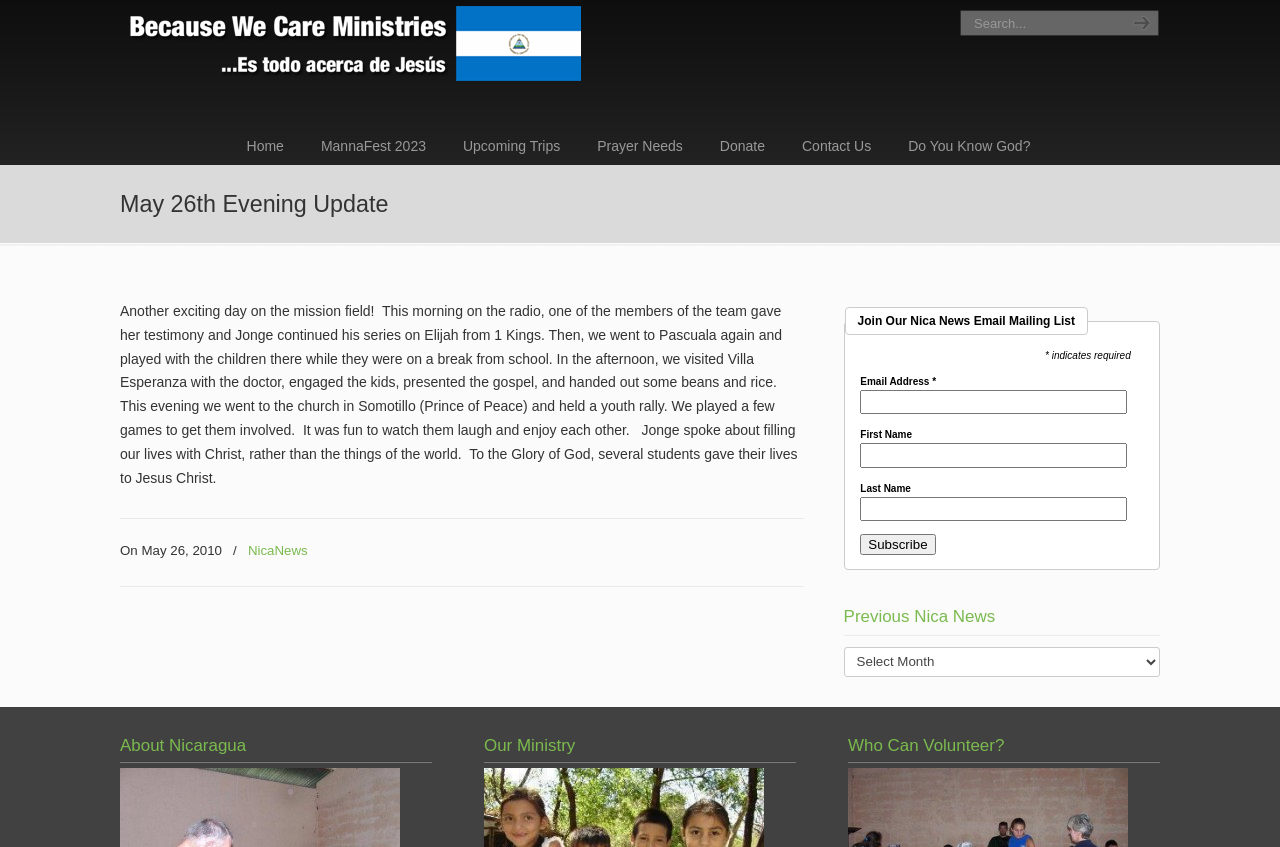What is the name of the ministry?
Please provide a full and detailed response to the question.

The name of the ministry can be found in the top-left corner of the webpage, where it is written as a link 'Because We Care Ministries'.